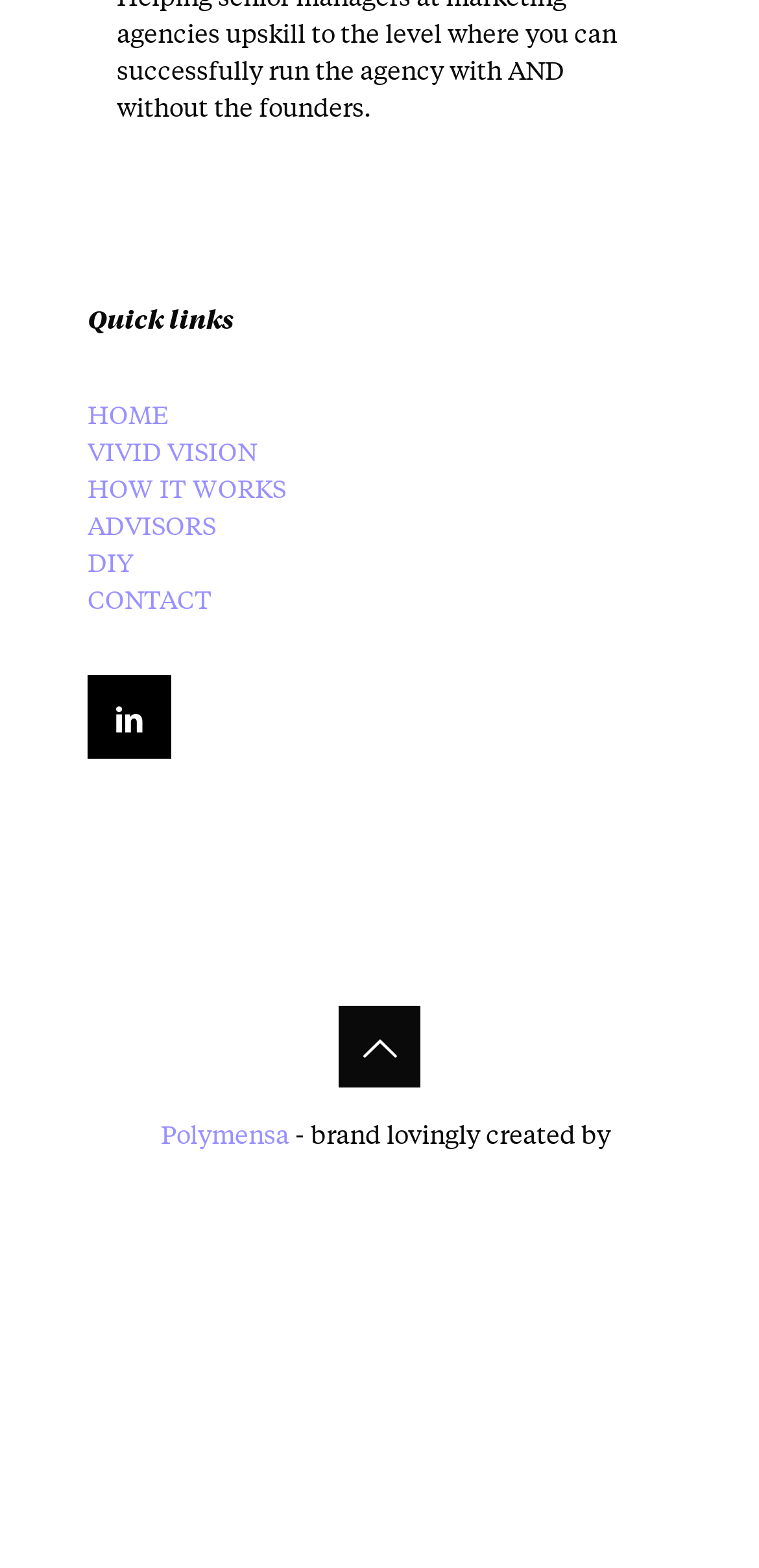Determine the bounding box coordinates for the clickable element to execute this instruction: "Click on the Polymensa link". Provide the coordinates as four float numbers between 0 and 1, i.e., [left, top, right, bottom].

[0.212, 0.711, 0.381, 0.735]